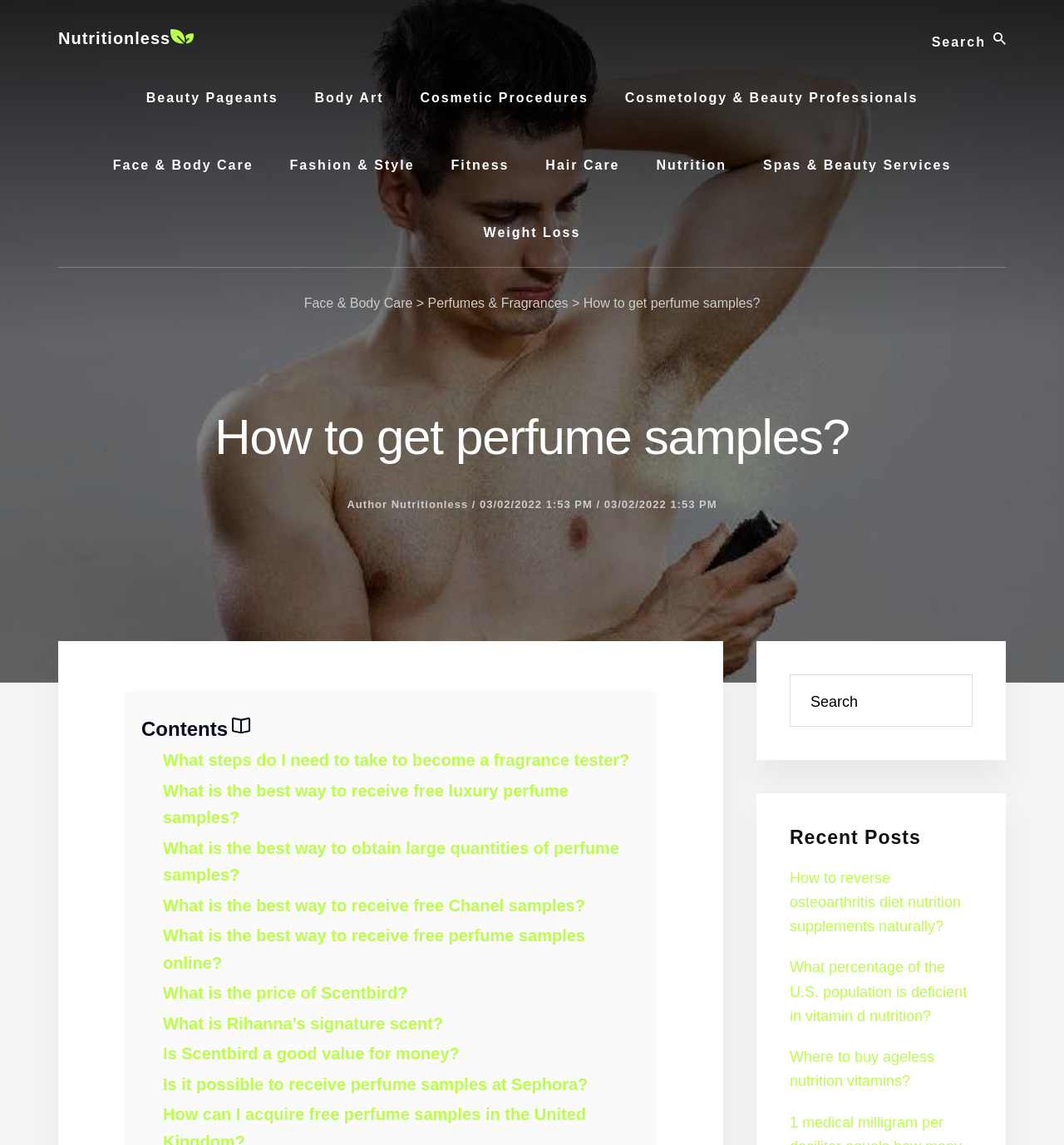What is the category of the link 'Body Art'?
From the image, provide a succinct answer in one word or a short phrase.

Beauty